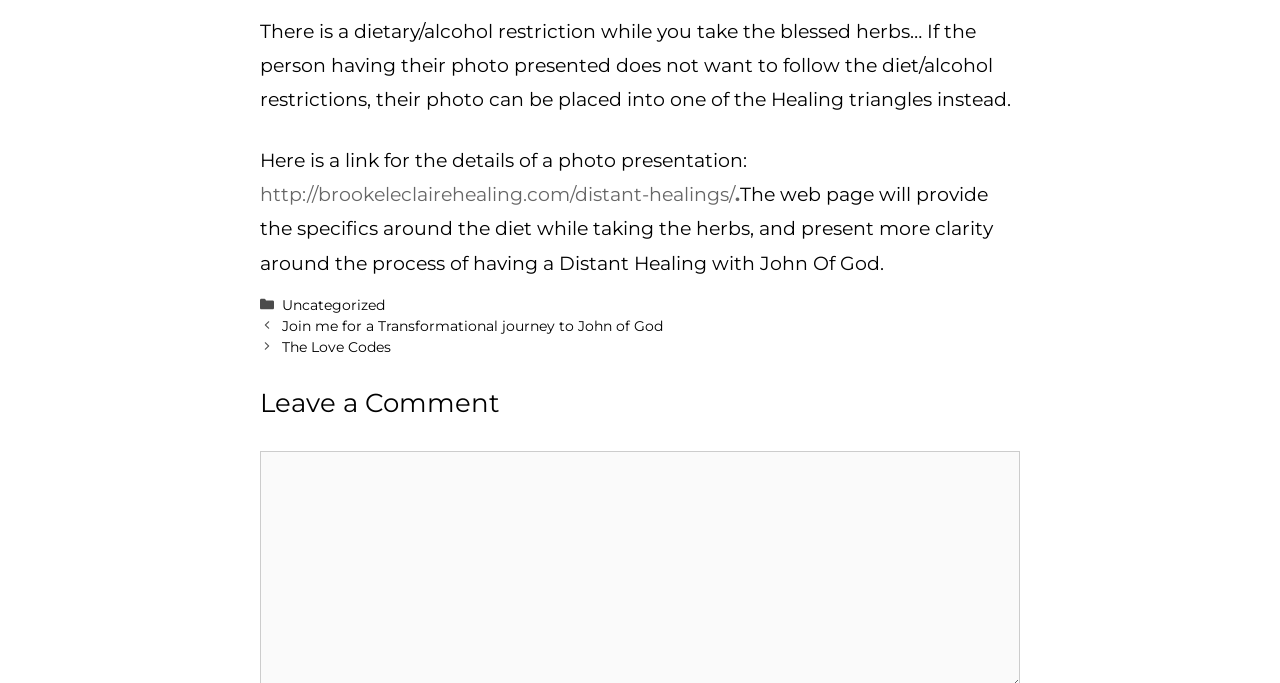Please specify the bounding box coordinates in the format (top-left x, top-left y, bottom-right x, bottom-right y), with values ranging from 0 to 1. Identify the bounding box for the UI component described as follows: http://brookeleclairehealing.com/distant-healings/.

[0.203, 0.268, 0.578, 0.302]